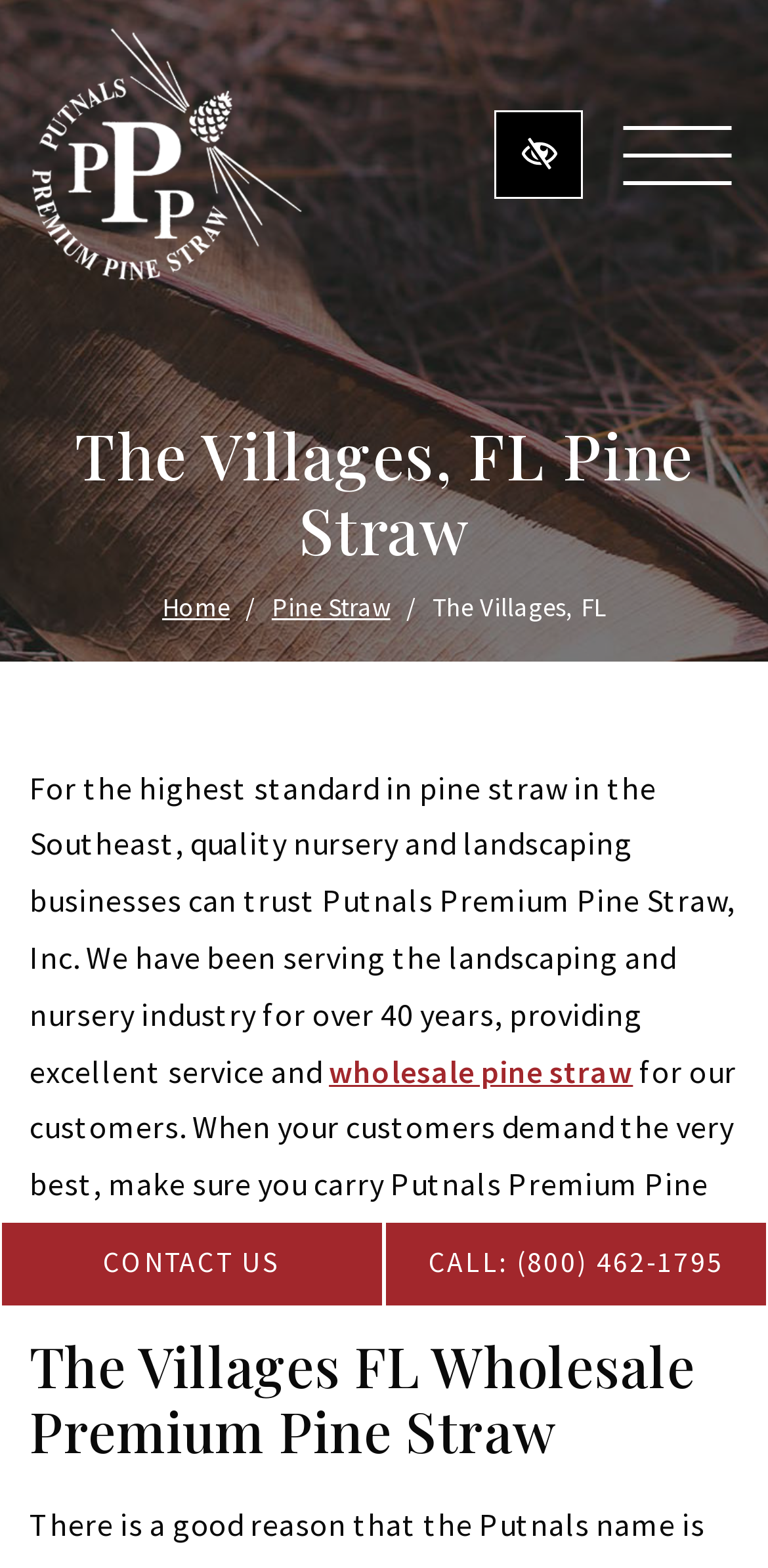Locate the bounding box coordinates of the clickable area needed to fulfill the instruction: "contact us".

[0.0, 0.779, 0.5, 0.834]